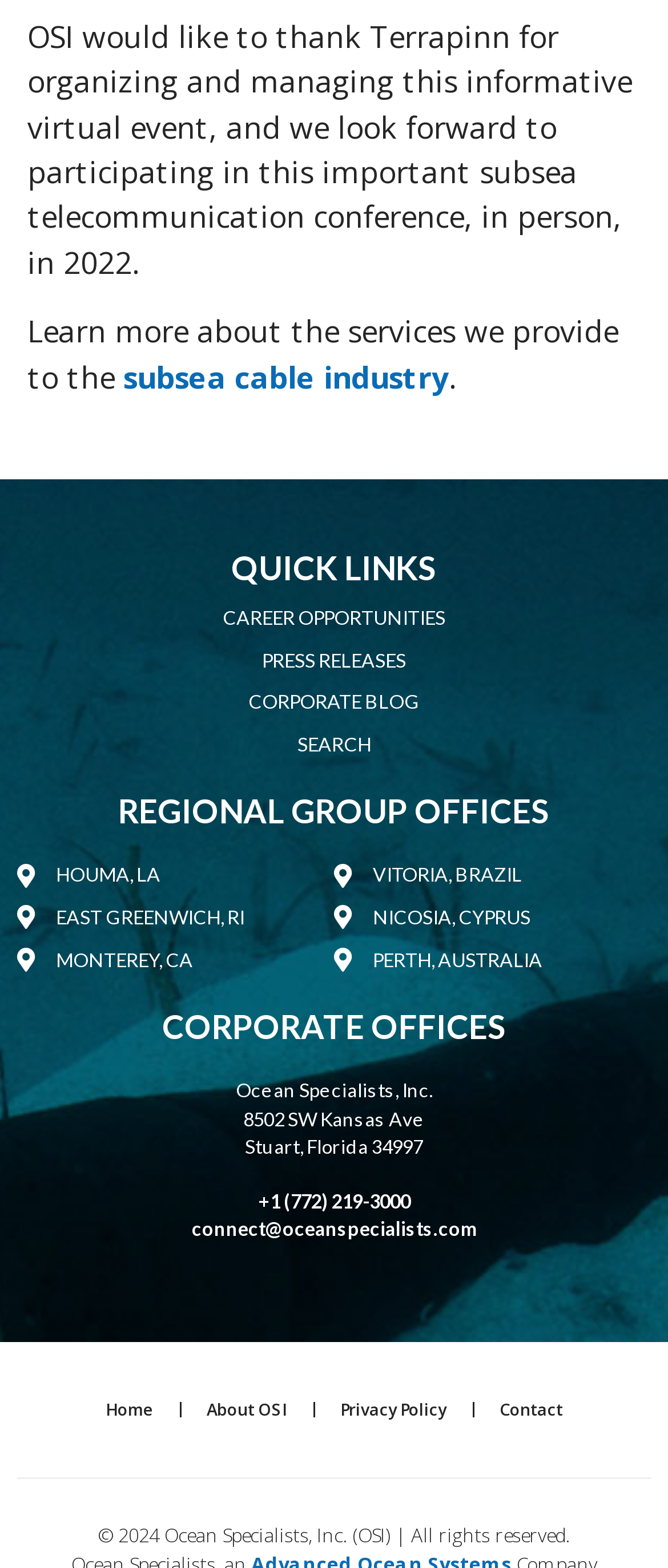Please mark the clickable region by giving the bounding box coordinates needed to complete this instruction: "search".

[0.026, 0.466, 0.974, 0.485]